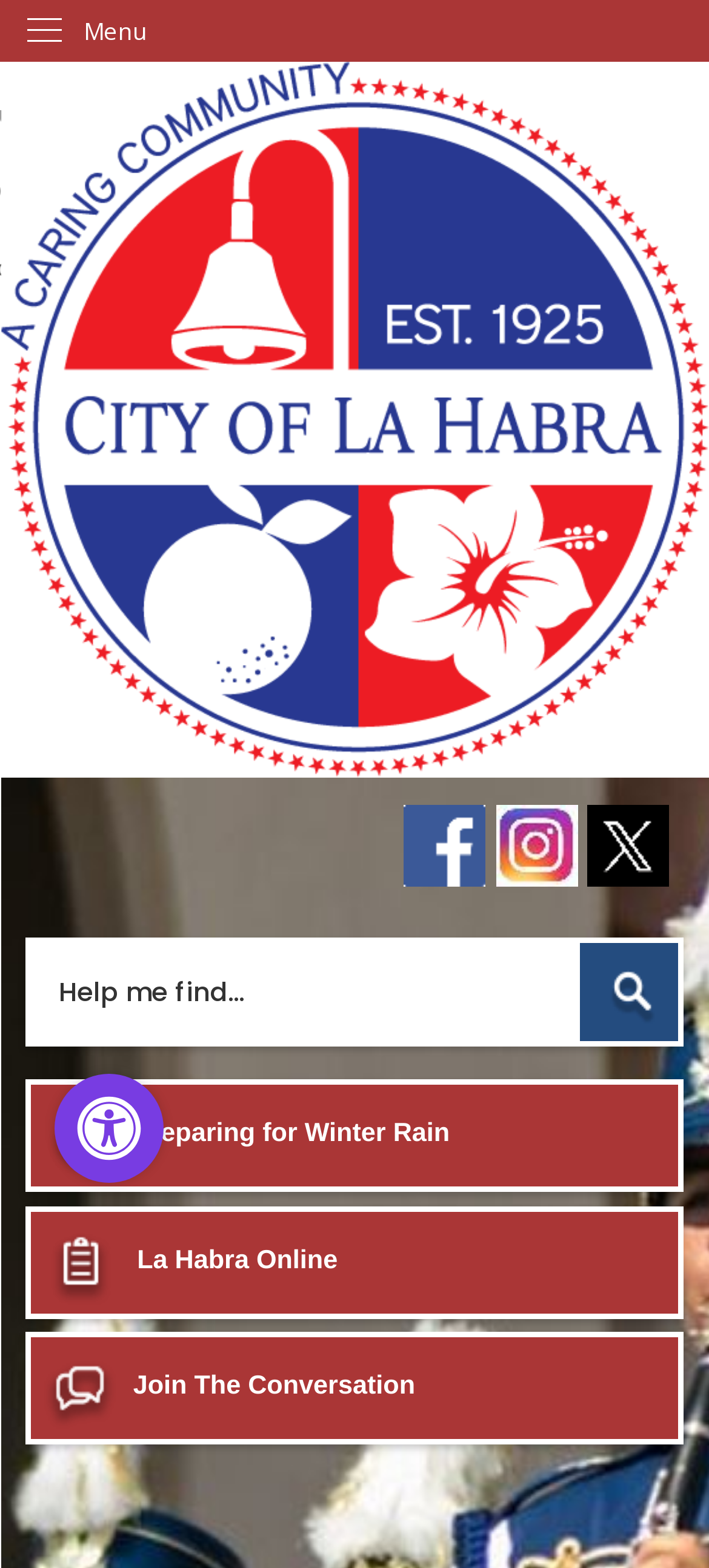Please find the bounding box coordinates of the section that needs to be clicked to achieve this instruction: "Go to the La Habra Online page".

[0.037, 0.769, 0.963, 0.841]